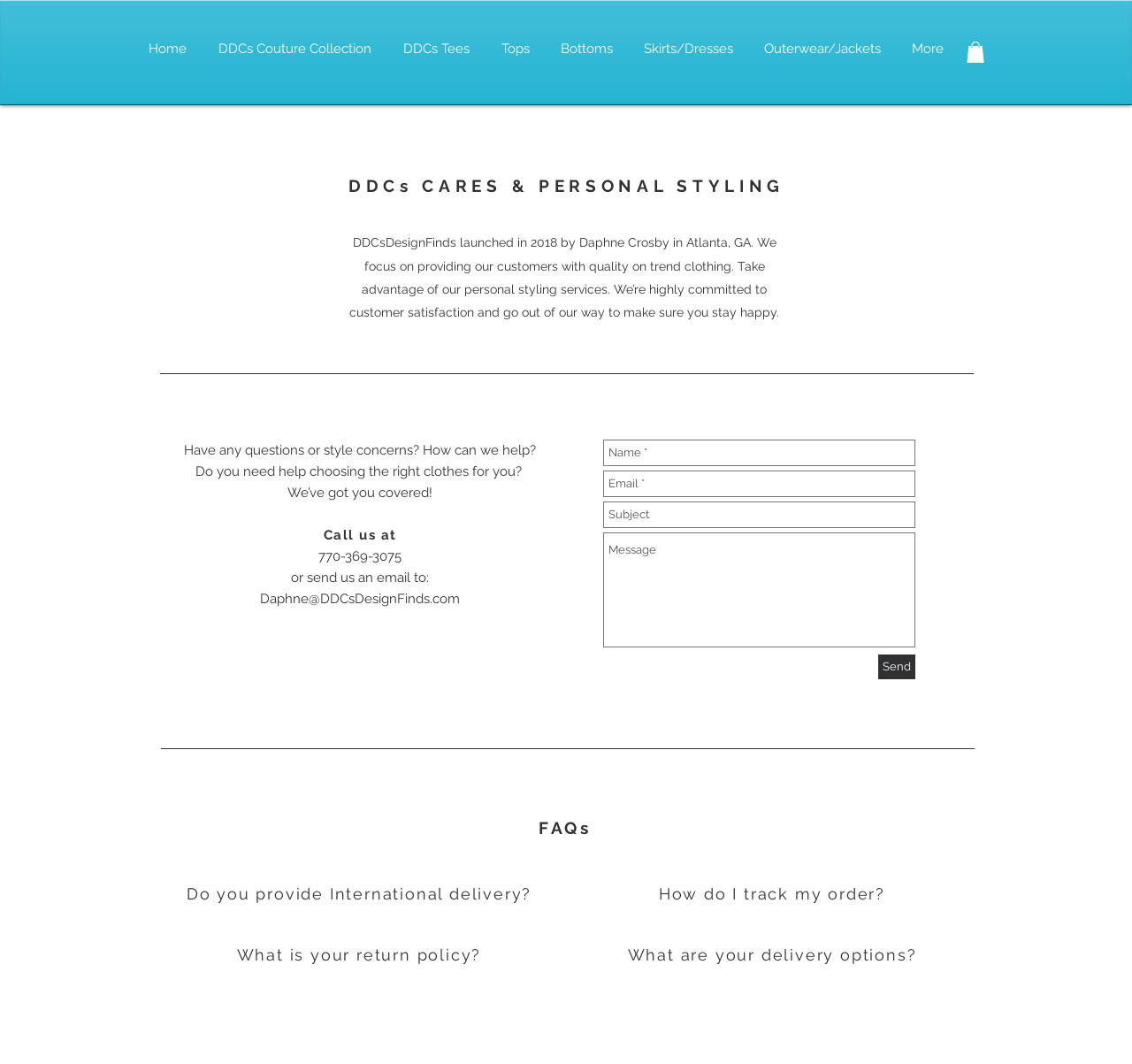Show the bounding box coordinates of the region that should be clicked to follow the instruction: "Click on the Home link."

[0.117, 0.023, 0.179, 0.069]